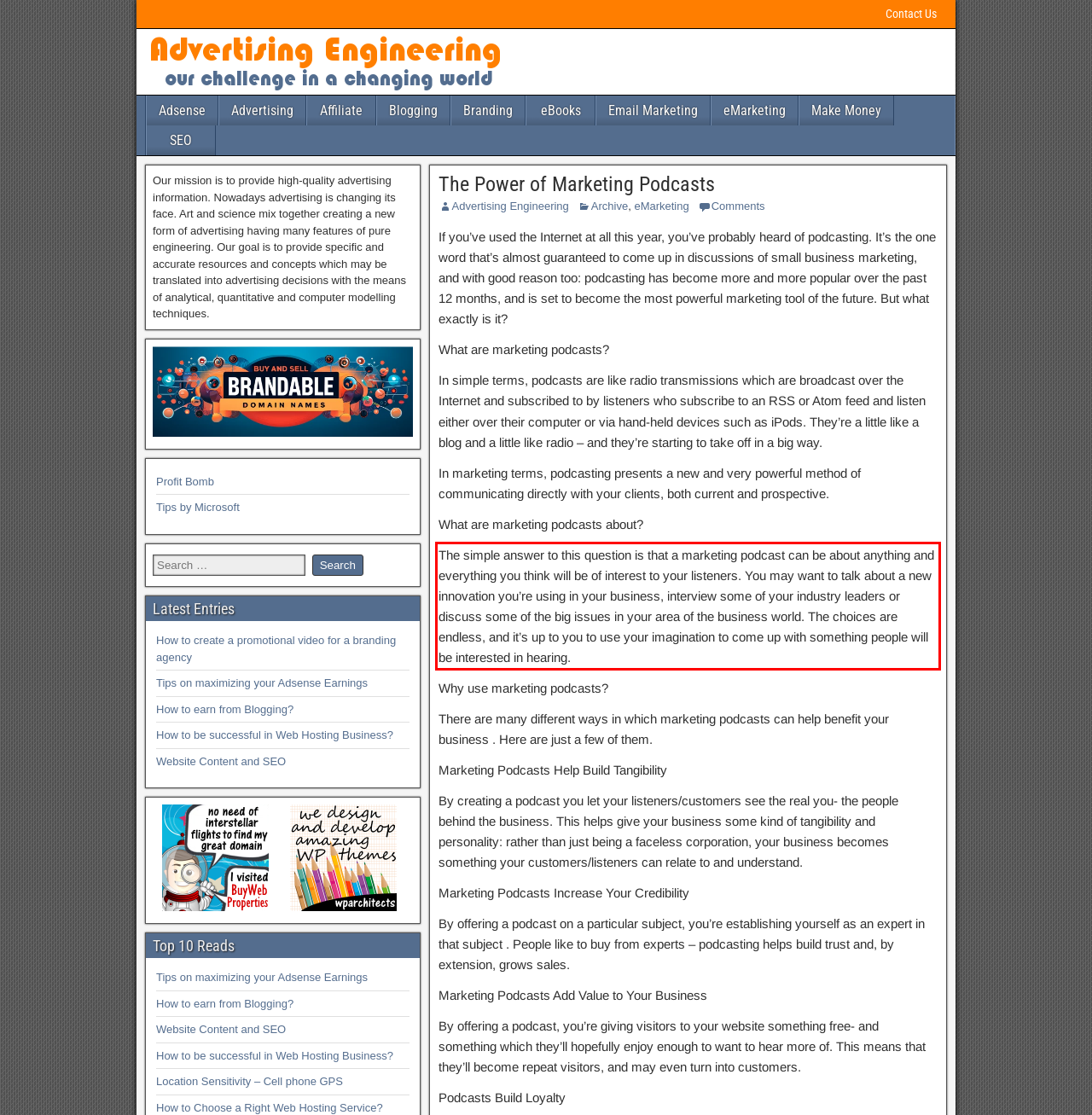Using the provided screenshot of a webpage, recognize the text inside the red rectangle bounding box by performing OCR.

The simple answer to this question is that a marketing podcast can be about anything and everything you think will be of interest to your listeners. You may want to talk about a new innovation you’re using in your business, interview some of your industry leaders or discuss some of the big issues in your area of the business world. The choices are endless, and it’s up to you to use your imagination to come up with something people will be interested in hearing.